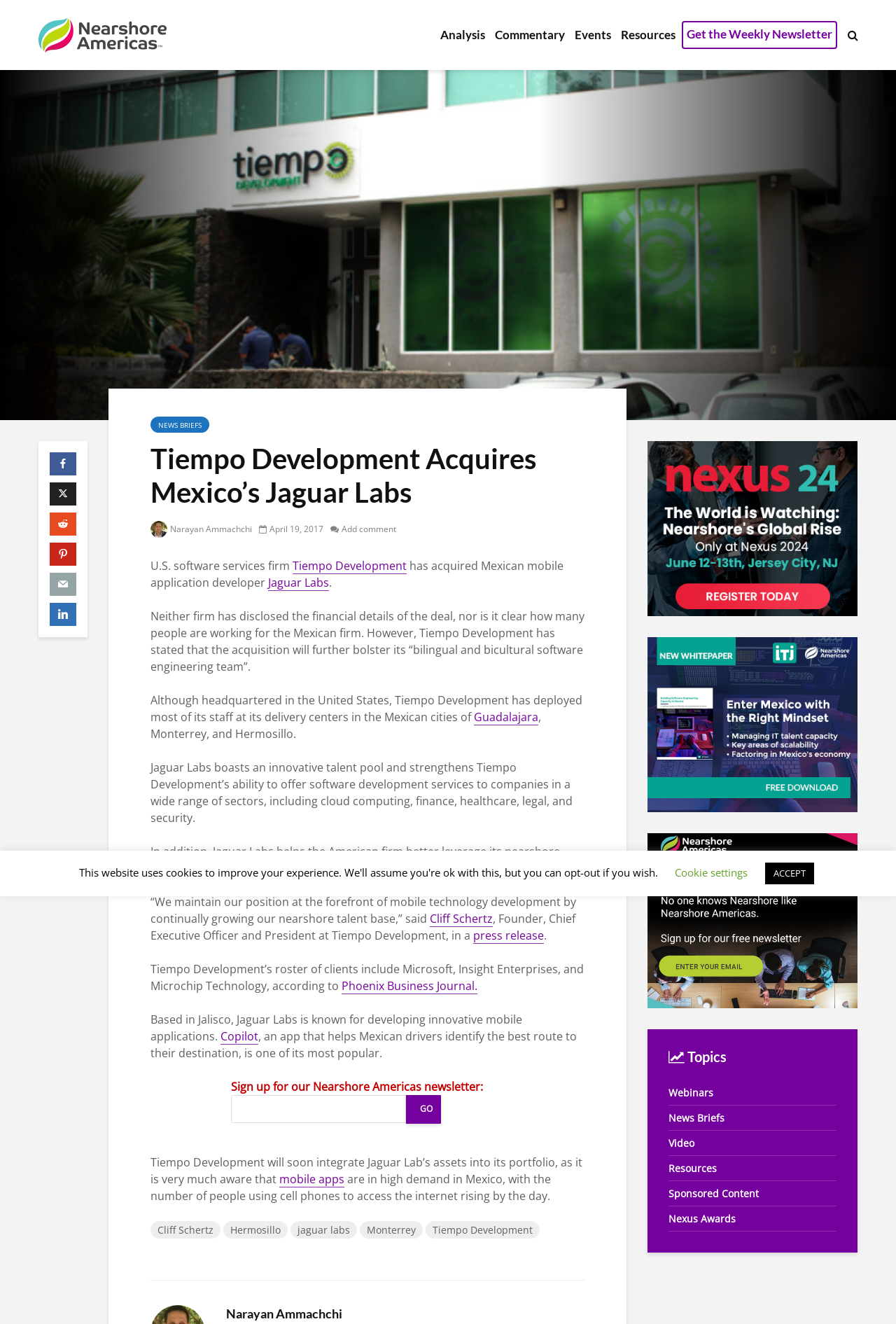Please locate the clickable area by providing the bounding box coordinates to follow this instruction: "Read the news brief about Tiempo Development Acquires Mexico’s Jaguar Labs".

[0.168, 0.334, 0.652, 0.384]